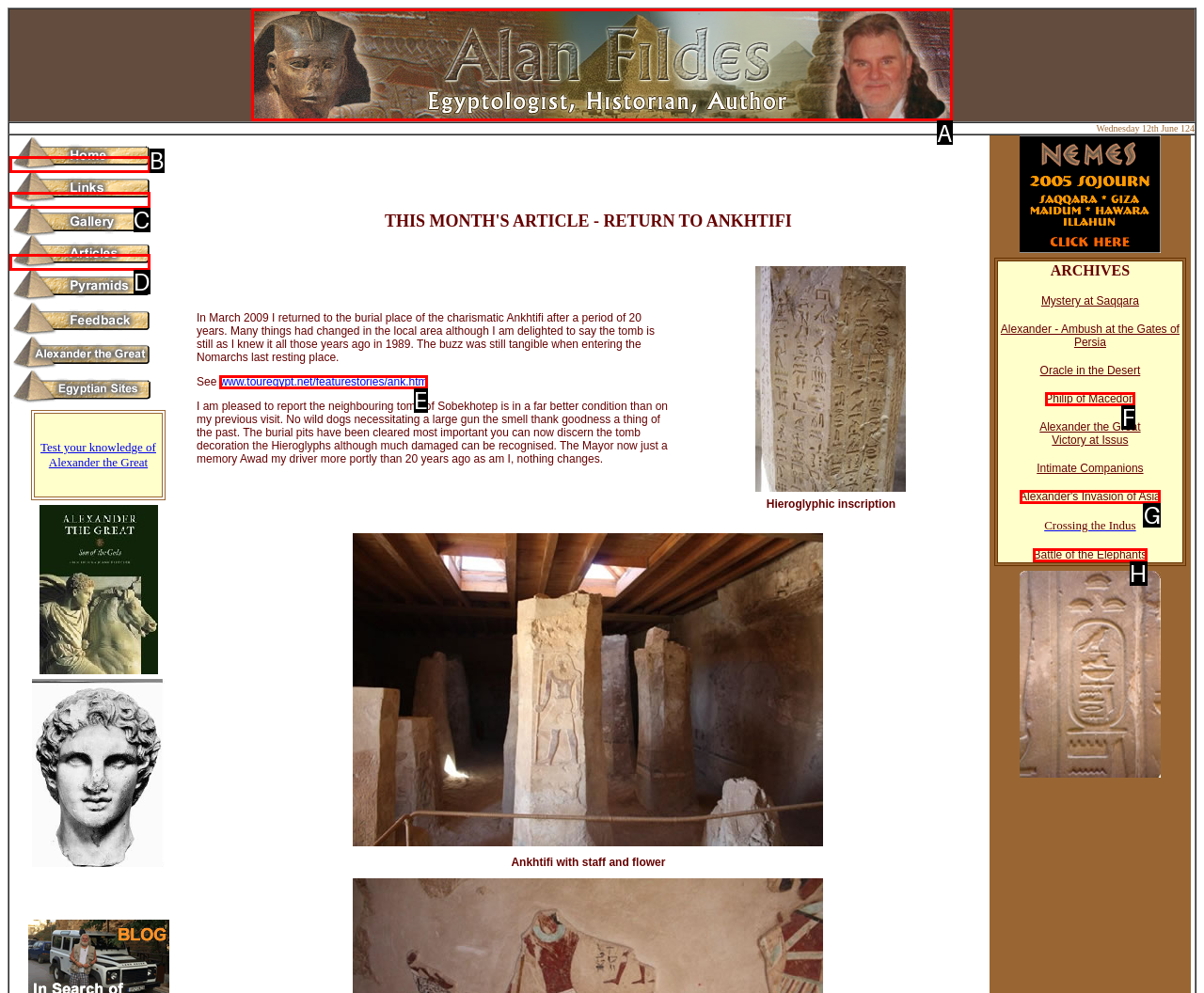Select the HTML element that needs to be clicked to carry out the task: Click the image
Provide the letter of the correct option.

A